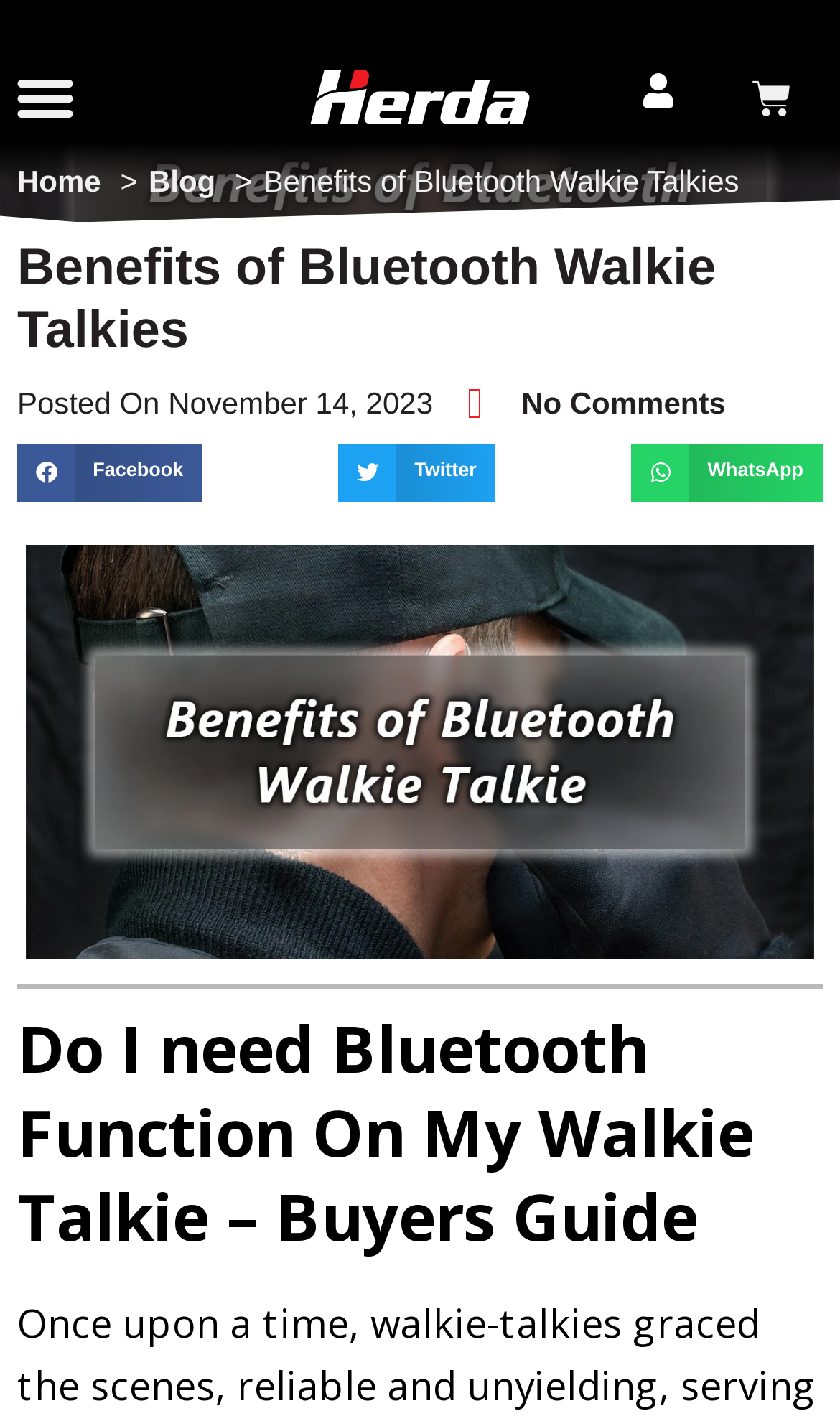Use a single word or phrase to answer the question: What is the date of the current article?

November 14, 2023